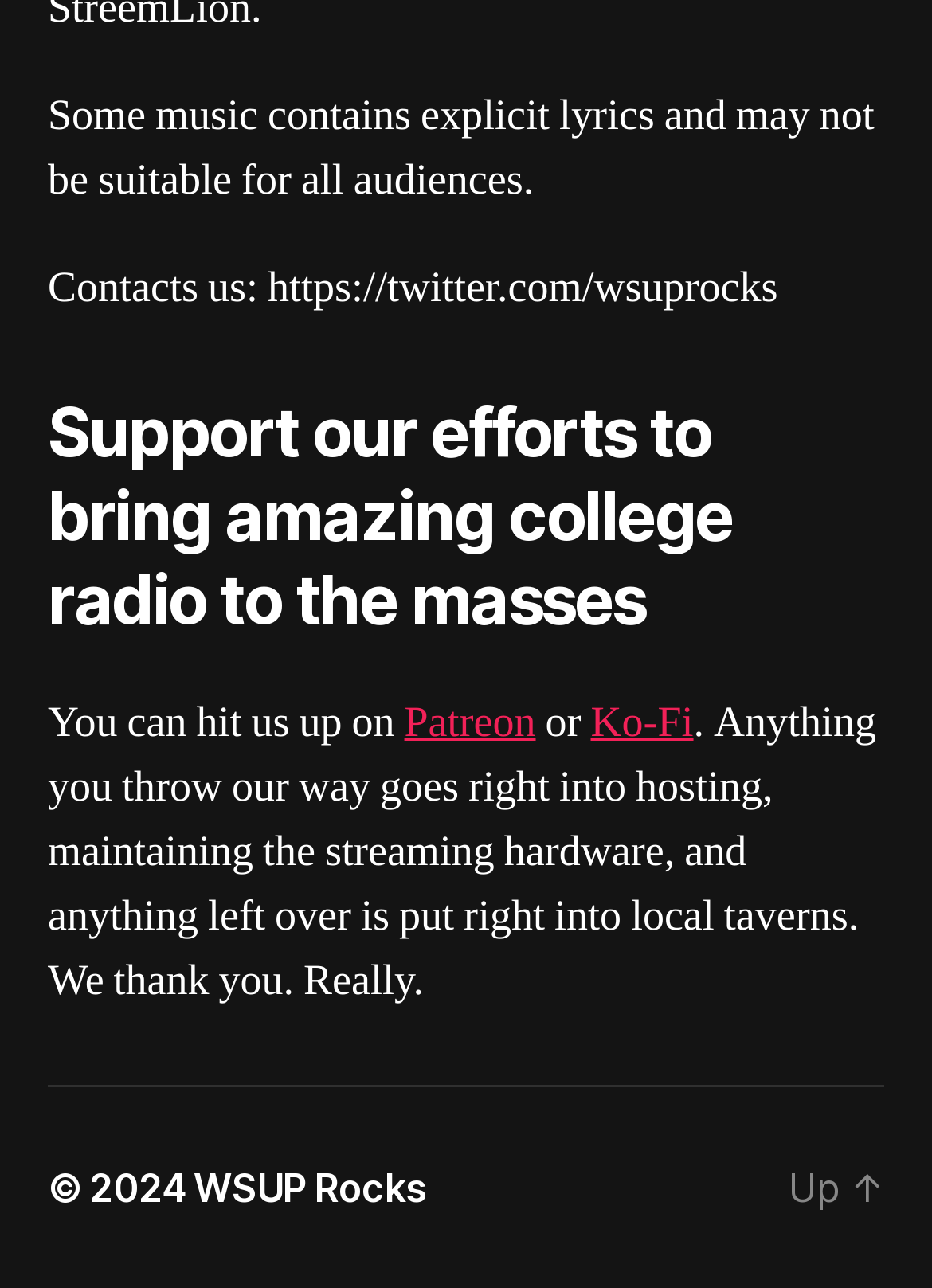What is the website's social media handle?
From the screenshot, provide a brief answer in one word or phrase.

Twitter